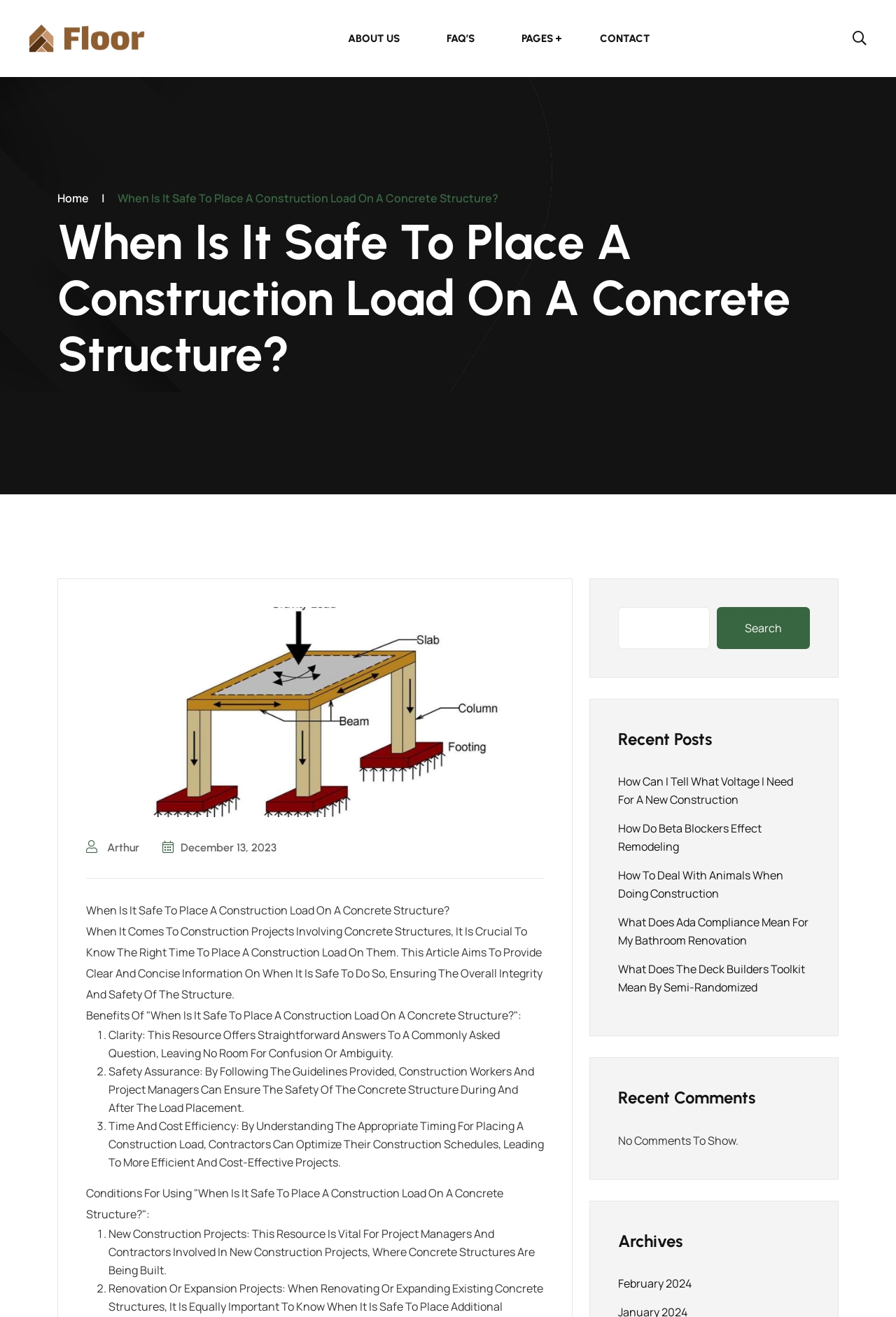Pinpoint the bounding box coordinates of the clickable element needed to complete the instruction: "Click on the 'ABOUT US' link". The coordinates should be provided as four float numbers between 0 and 1: [left, top, right, bottom].

[0.363, 0.0, 0.471, 0.058]